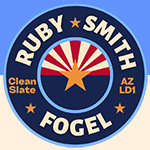Capture every detail in the image and describe it fully.

The image features a vibrant campaign logo for Jay Ruby, representing the "Clean Slate for Democracy" initiative in Arizona's Legislative District 1. The design prominently displays the names "RUBY," "SMITH," and "FOGEL" in bold, eye-catching letters, encircling a central stylized star against a backdrop reminiscent of the Arizona state flag, featuring rays in shades of red, yellow, and blue. This logo reflects a commitment to community service and political dialogue, aligning with Ruby's aspirations as he runs for State Representative, aiming to engage and restore meaningful conversations in the Arizona State House.